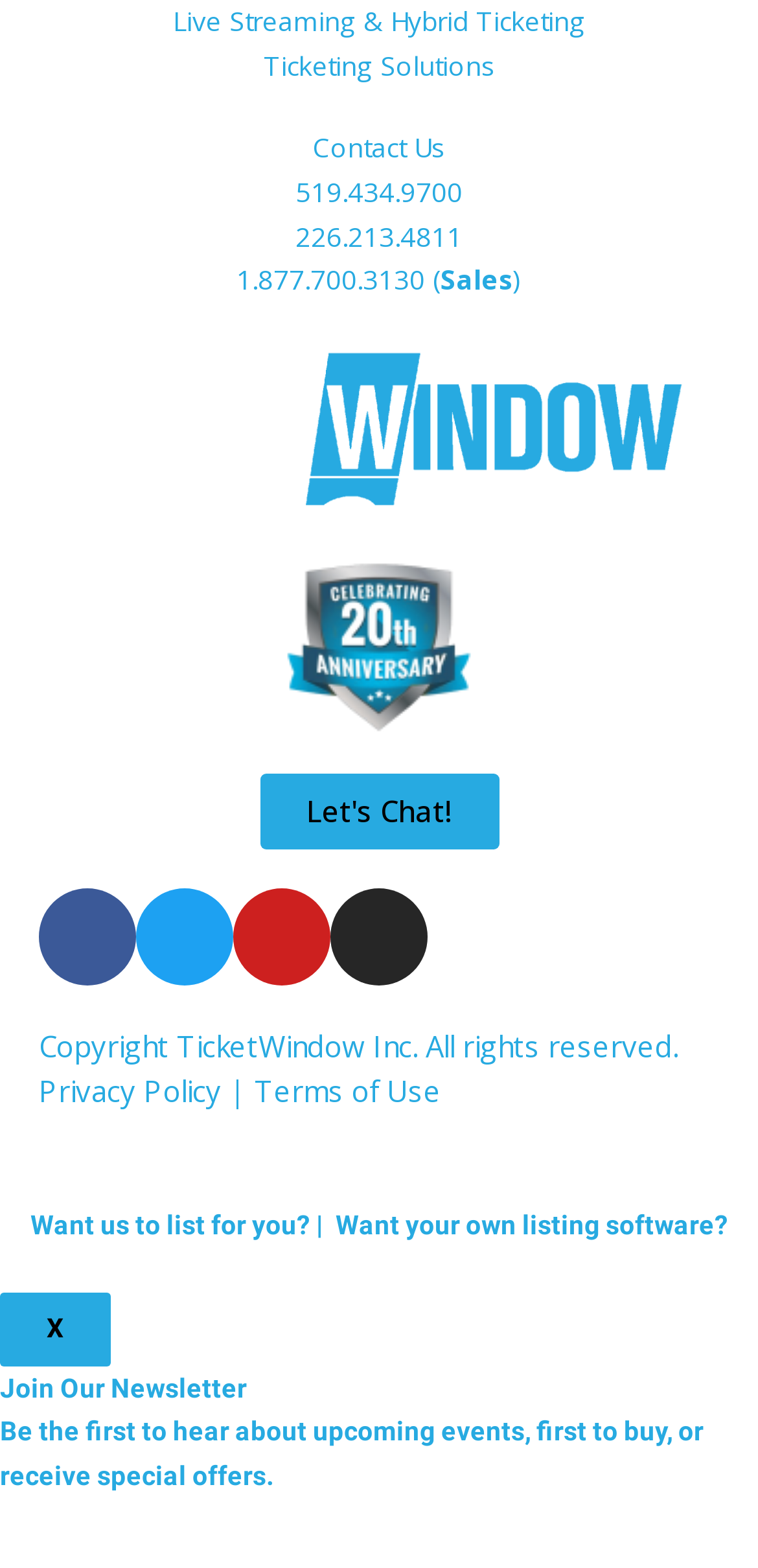What is the color of the 20-years logo?
Kindly offer a detailed explanation using the data available in the image.

I found the color of the 20-years logo by looking at the image description, where I saw the text '20-years-logo blue'.